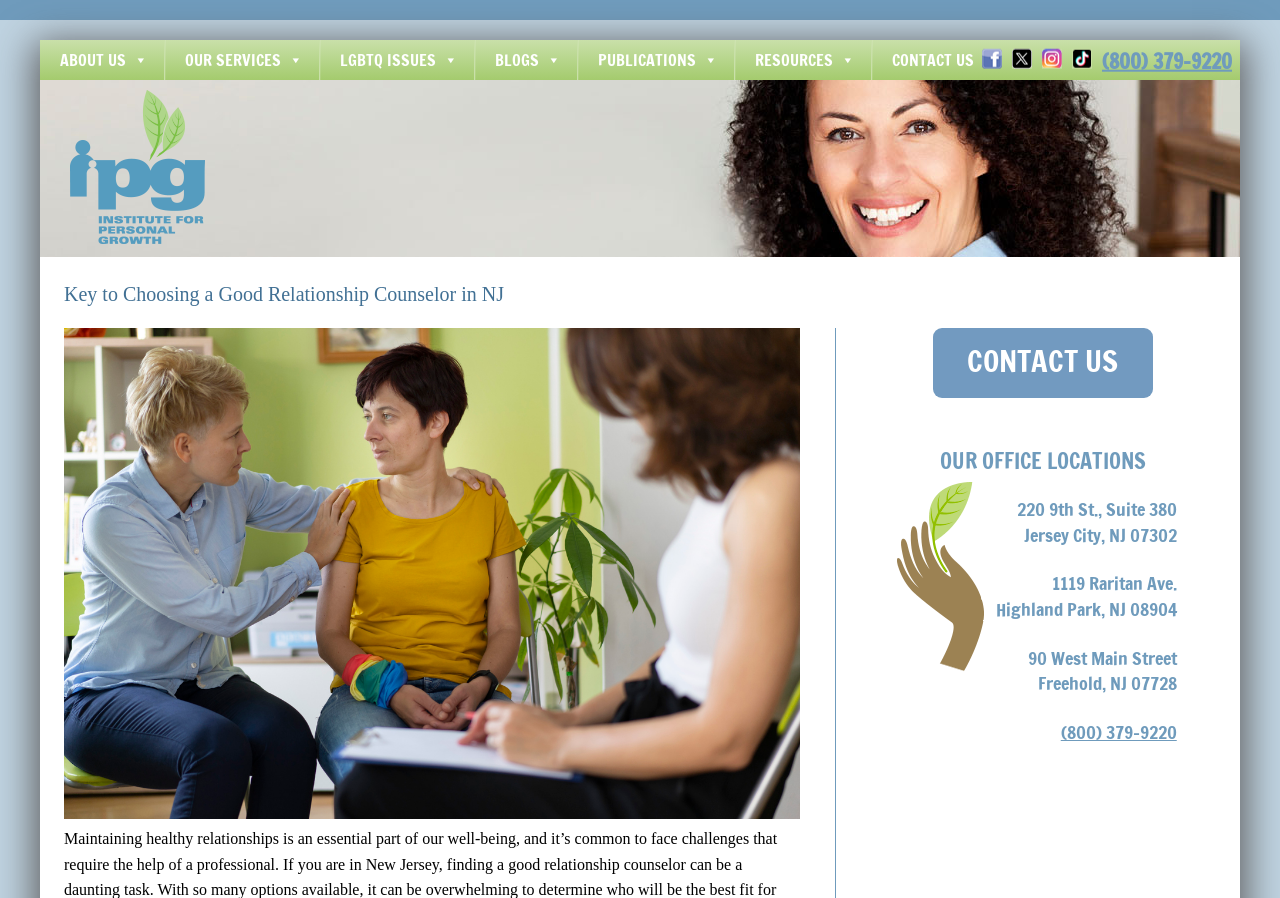Please locate the bounding box coordinates of the element that should be clicked to achieve the given instruction: "Contact us through phone".

[0.861, 0.052, 0.962, 0.084]